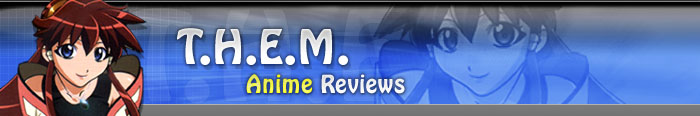What is the background color of the 'Anime Reviews' text? Look at the image and give a one-word or short phrase answer.

blue